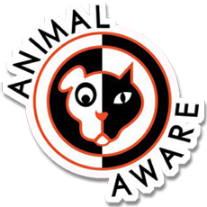Create a detailed narrative of what is happening in the image.

The image features the logo of "Animal Aware," which prominently displays a stylized representation of a dog and a cat, divided into sections of black and white. The dog is illustrated on the left, showcasing a playful expression, while the cat on the right has a slightly more serious demeanor. Surrounding these images is a circular border with a bright orange highlight. The words "ANIMAL AWARE" are boldly inscribed along the top and bottom of the logo, reinforcing the organization’s commitment to animal awareness and welfare. This logo is likely positioned on a webpage that invites visitors to engage with various aspects of the organization's mission, including contact information, adoption services, and ways to help animals in need.